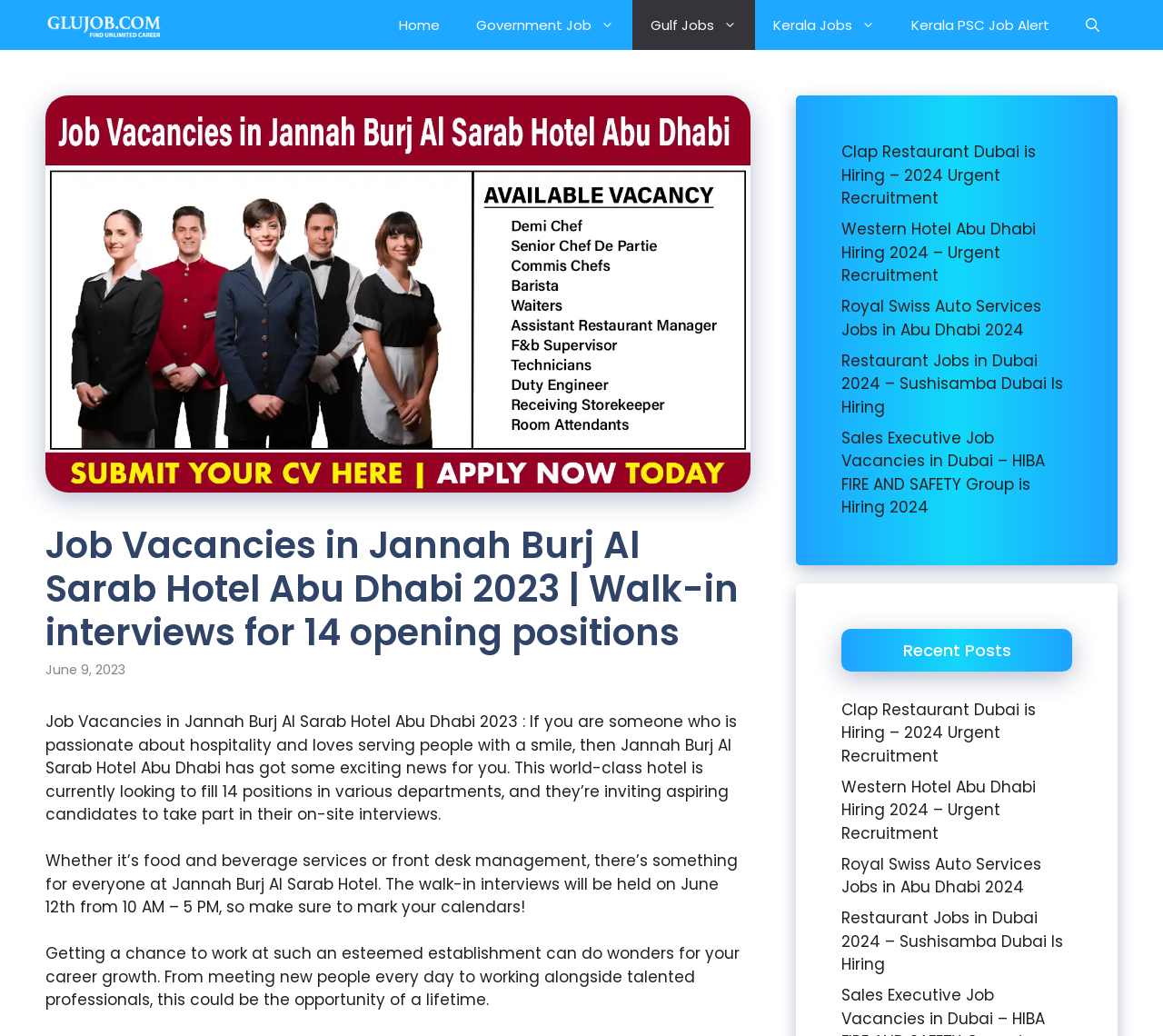Extract the top-level heading from the webpage and provide its text.

Job Vacancies in Jannah Burj Al Sarab Hotel Abu Dhabi 2023 | Walk-in interviews for 14 opening positions